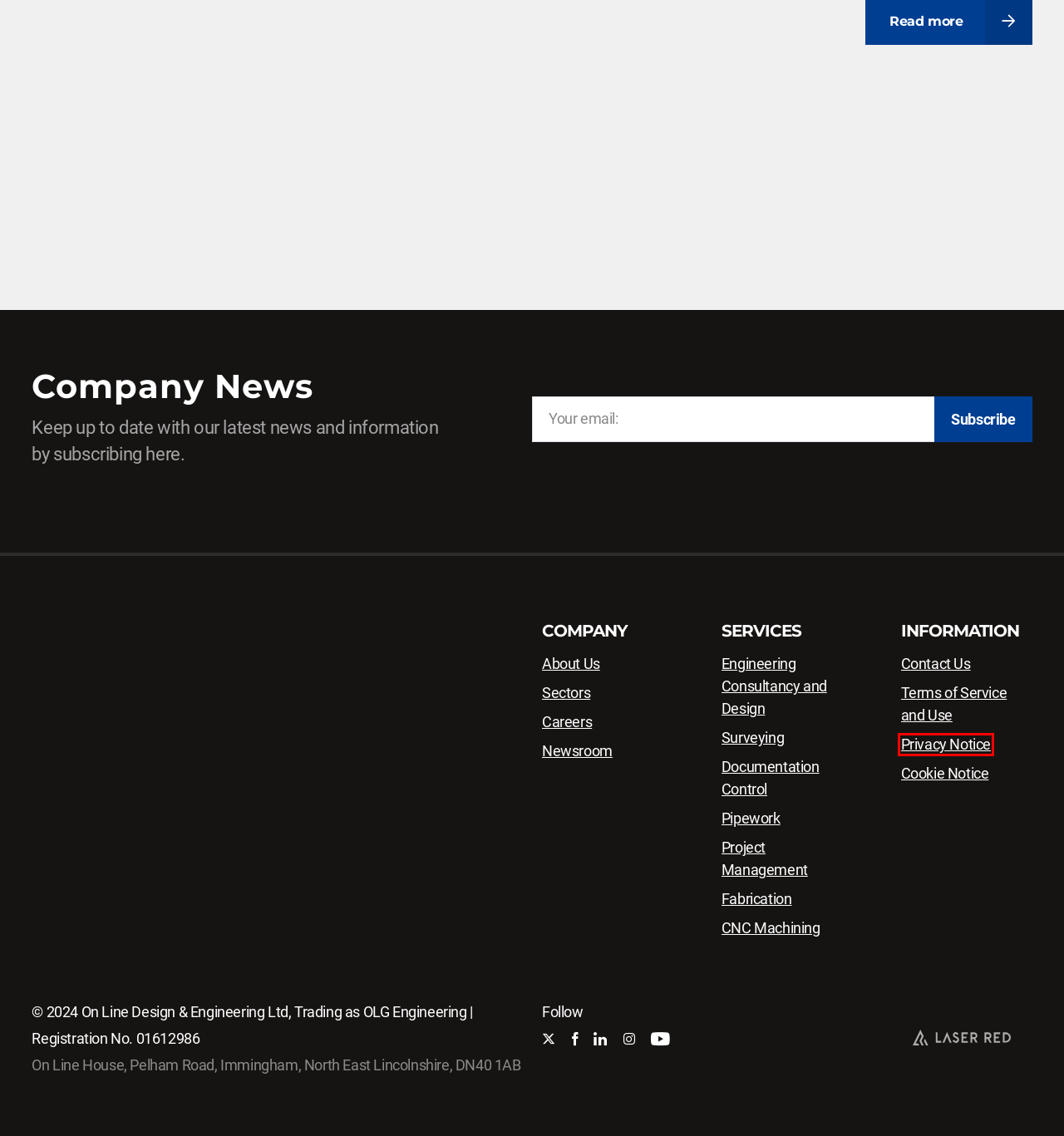You have a screenshot of a webpage with an element surrounded by a red bounding box. Choose the webpage description that best describes the new page after clicking the element inside the red bounding box. Here are the candidates:
A. Documentation Control - On Line Design & Engineering Ltd, Trading as OLG Engineering
B. Privacy Notice - On Line Design & Engineering Ltd, Trading as OLG Engineering
C. Fabrication - On Line Design & Engineering Ltd, Trading as OLG Engineering
D. CNC Machining - On Line Design & Engineering Ltd, Trading as OLG Engineering
E. Cookie Notice - On Line Design & Engineering Ltd, Trading as OLG Engineering
F. Terms of Use - On Line Design & Engineering Ltd, Trading as OLG Engineering
G. Engineering Consultancy and Design - On Line Design & Engineering Ltd, Trading as OLG Engineering
H. Surveying - On Line Design & Engineering Ltd, Trading as OLG Engineering

B